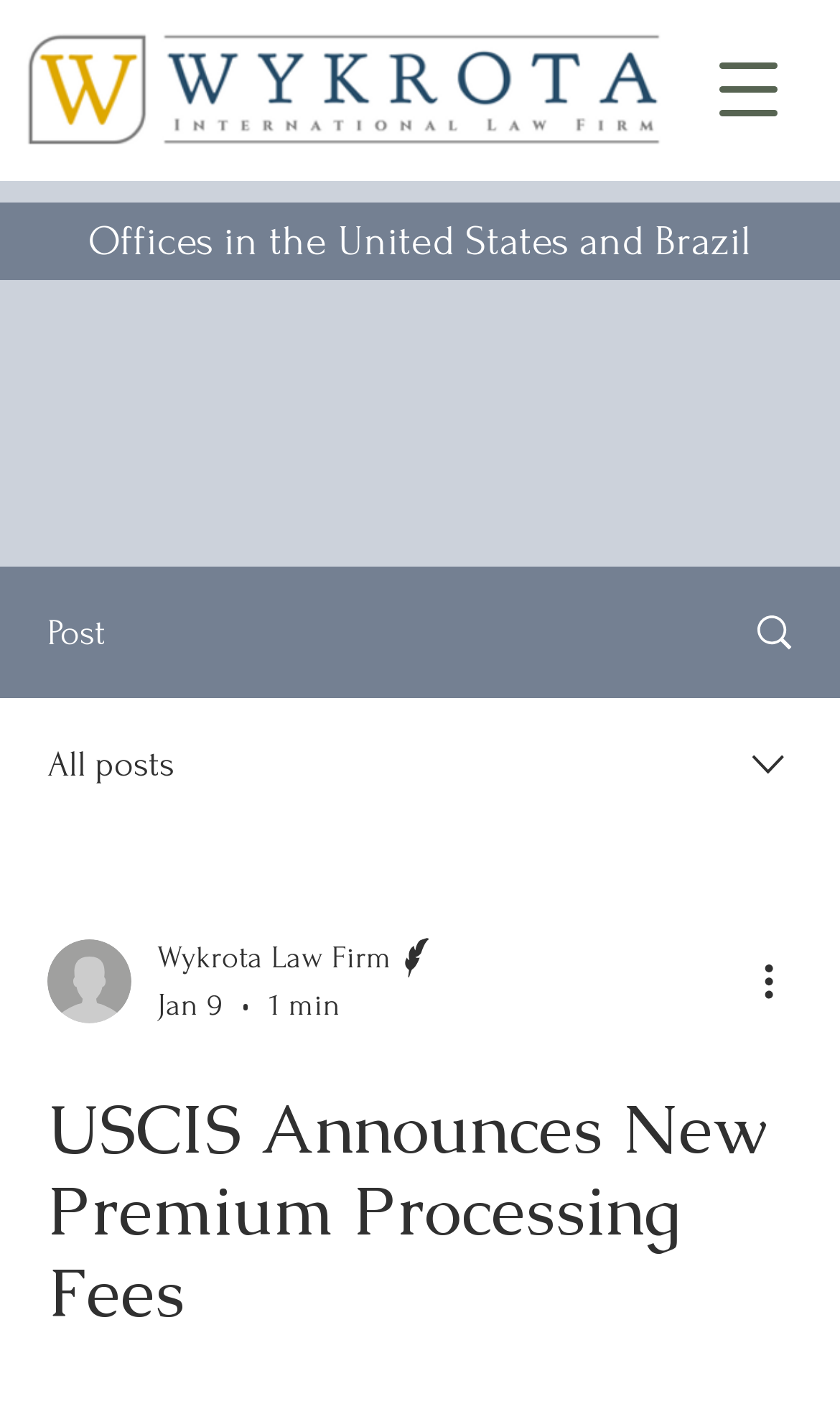Who is the writer of the latest post?
Can you provide an in-depth and detailed response to the question?

I determined the writer of the latest post by looking at the generic element with the text 'Wykrota Law Firm' which is located near the writer's picture. This element is likely to be the writer's name.